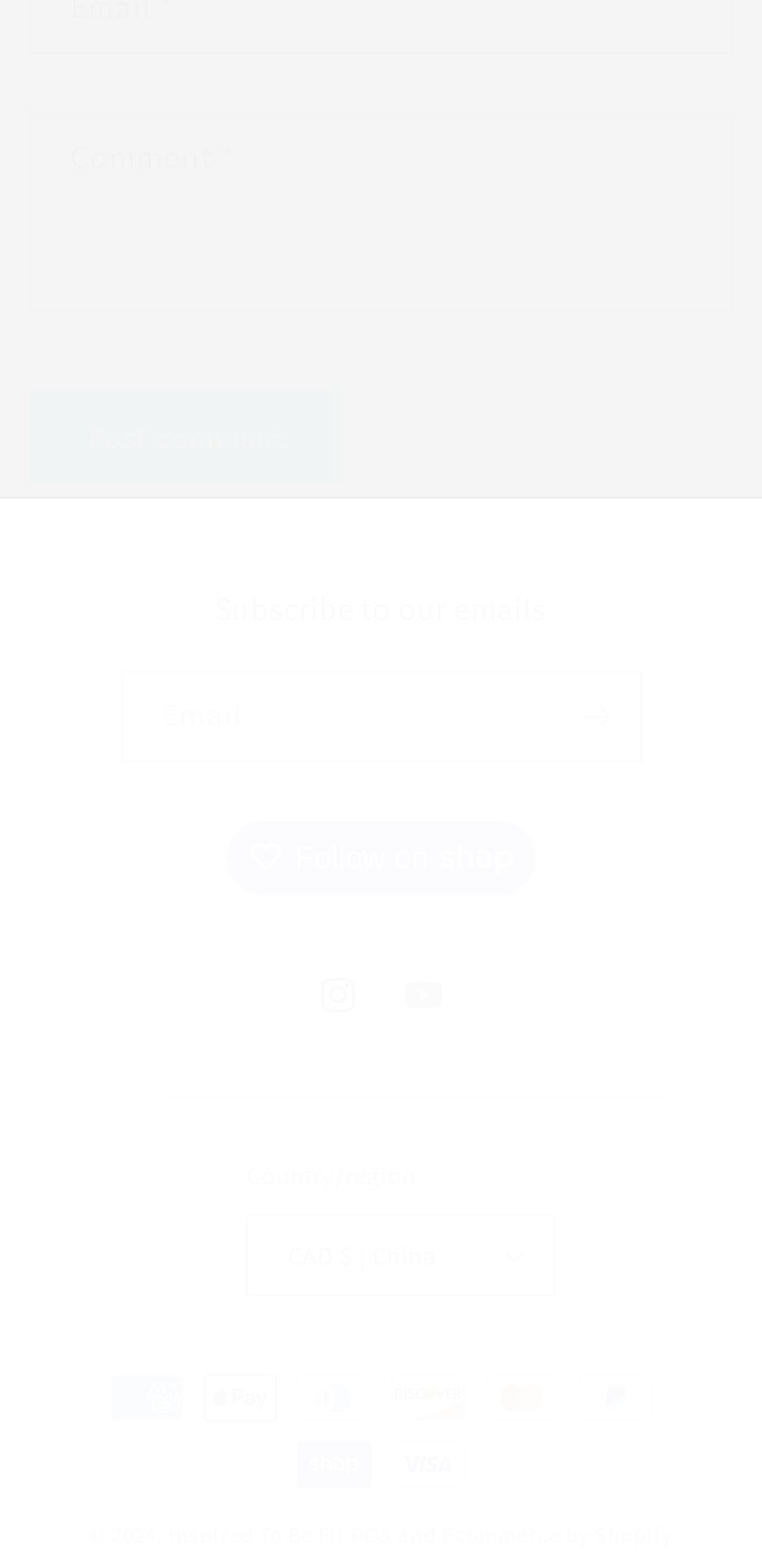Determine the bounding box of the UI component based on this description: "POS". The bounding box coordinates should be four float values between 0 and 1, i.e., [left, top, right, bottom].

[0.461, 0.971, 0.515, 0.988]